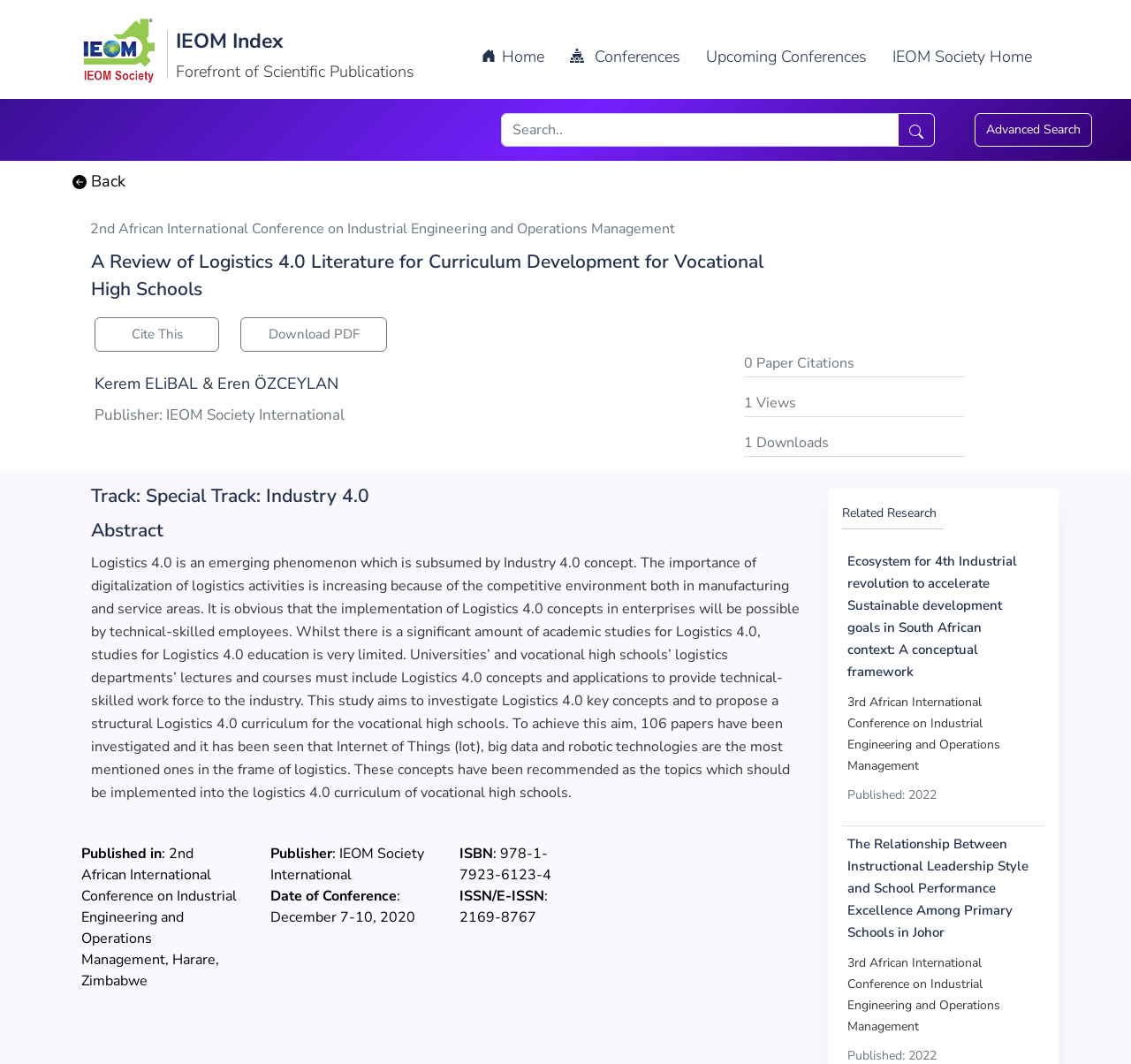Please identify the coordinates of the bounding box that should be clicked to fulfill this instruction: "Search for a keyword".

[0.443, 0.107, 0.795, 0.138]